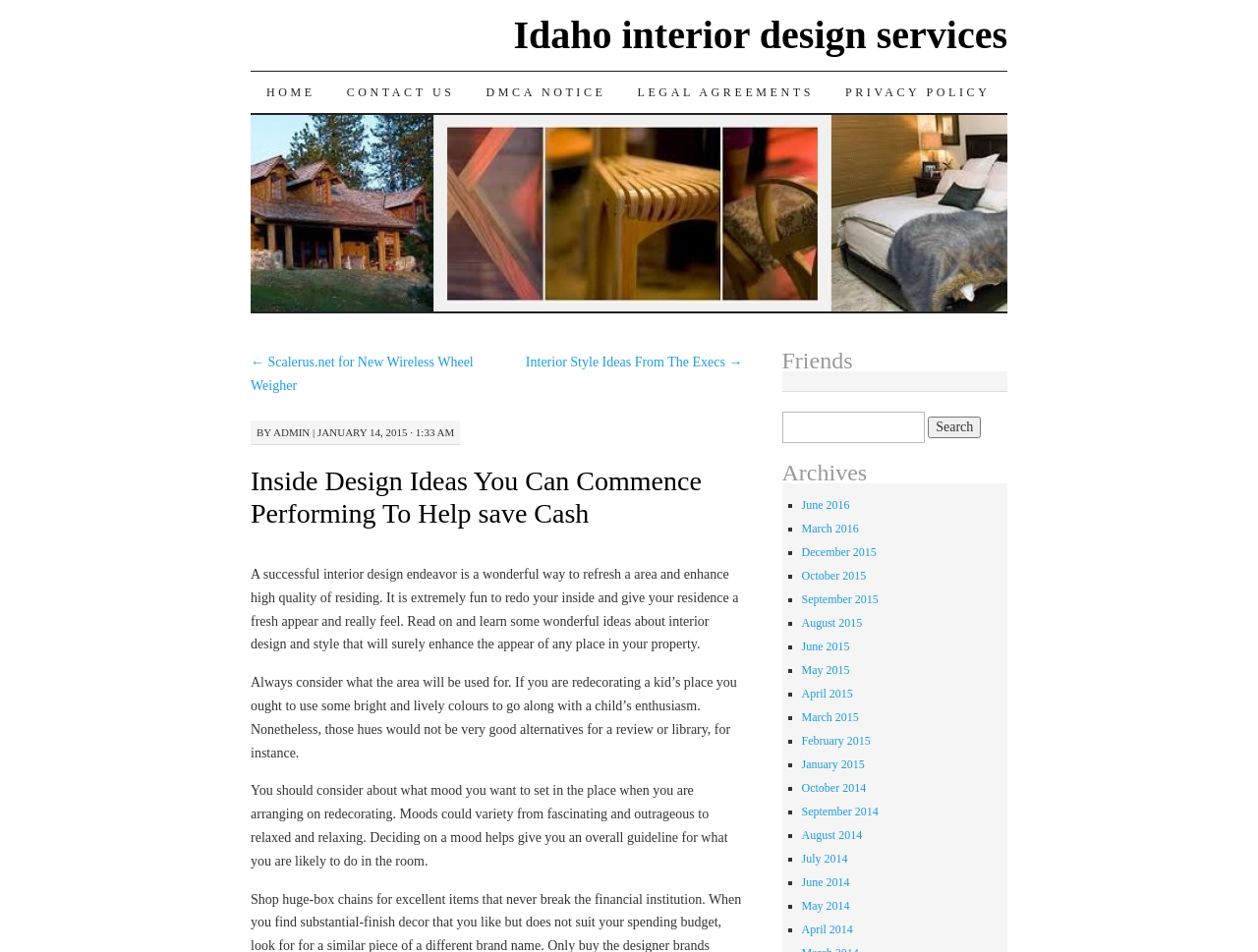Identify the bounding box coordinates of the area that should be clicked in order to complete the given instruction: "Click on 'HOME'". The bounding box coordinates should be four float numbers between 0 and 1, i.e., [left, top, right, bottom].

[0.199, 0.075, 0.263, 0.119]